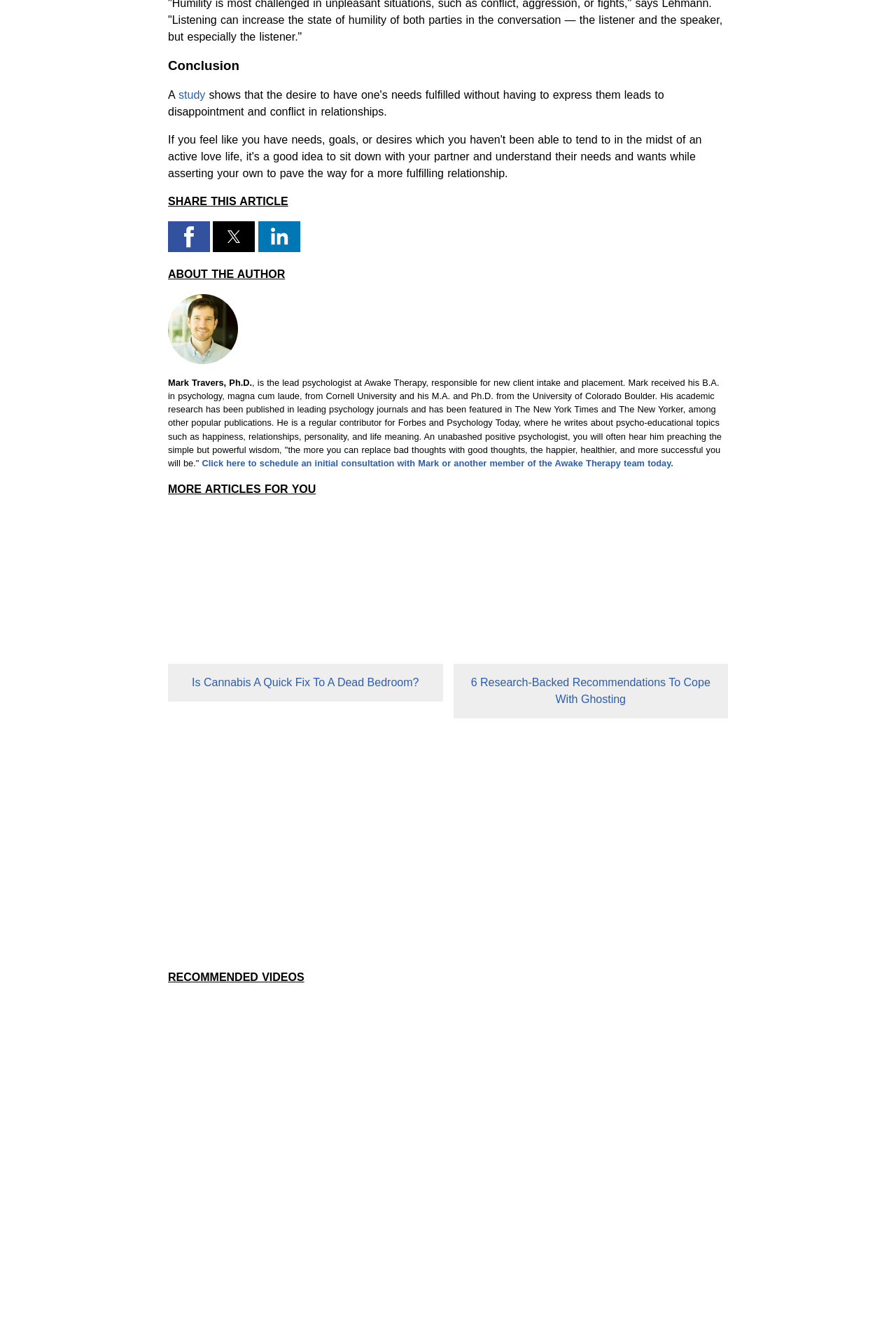Review the image closely and give a comprehensive answer to the question: How many social media platforms can you share the article on?

The webpage provides three social media buttons, namely 'Share on Facebook', 'Share on Twitter', and 'Share on LinkedIn', which allows users to share the article on these platforms.